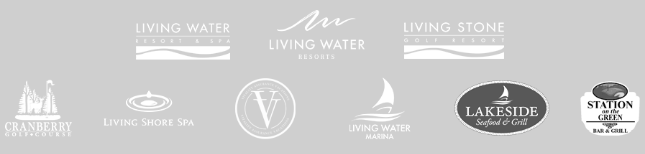Provide an in-depth description of the image.

The image showcases the various brands and offerings within the Living Water Resorts family. Featured prominently are the logos of several establishments, including the "Living Water Resort & Spa," "Living Water Marina," and "Living Stone Golf Resort," highlighting the diverse range of services available. Additional logos such as "Cranberry Golf Course," "Living Shore Spa," "Lakeside Seafood & Grill," and "Station on the Green Bar & Grill" emphasize the vibrant experience offered to guests, covering activities from leisure and dining to wellness and outdoor fun. This collection symbolizes the resort's commitment to providing an inclusive and enjoyable environment for all visitors.